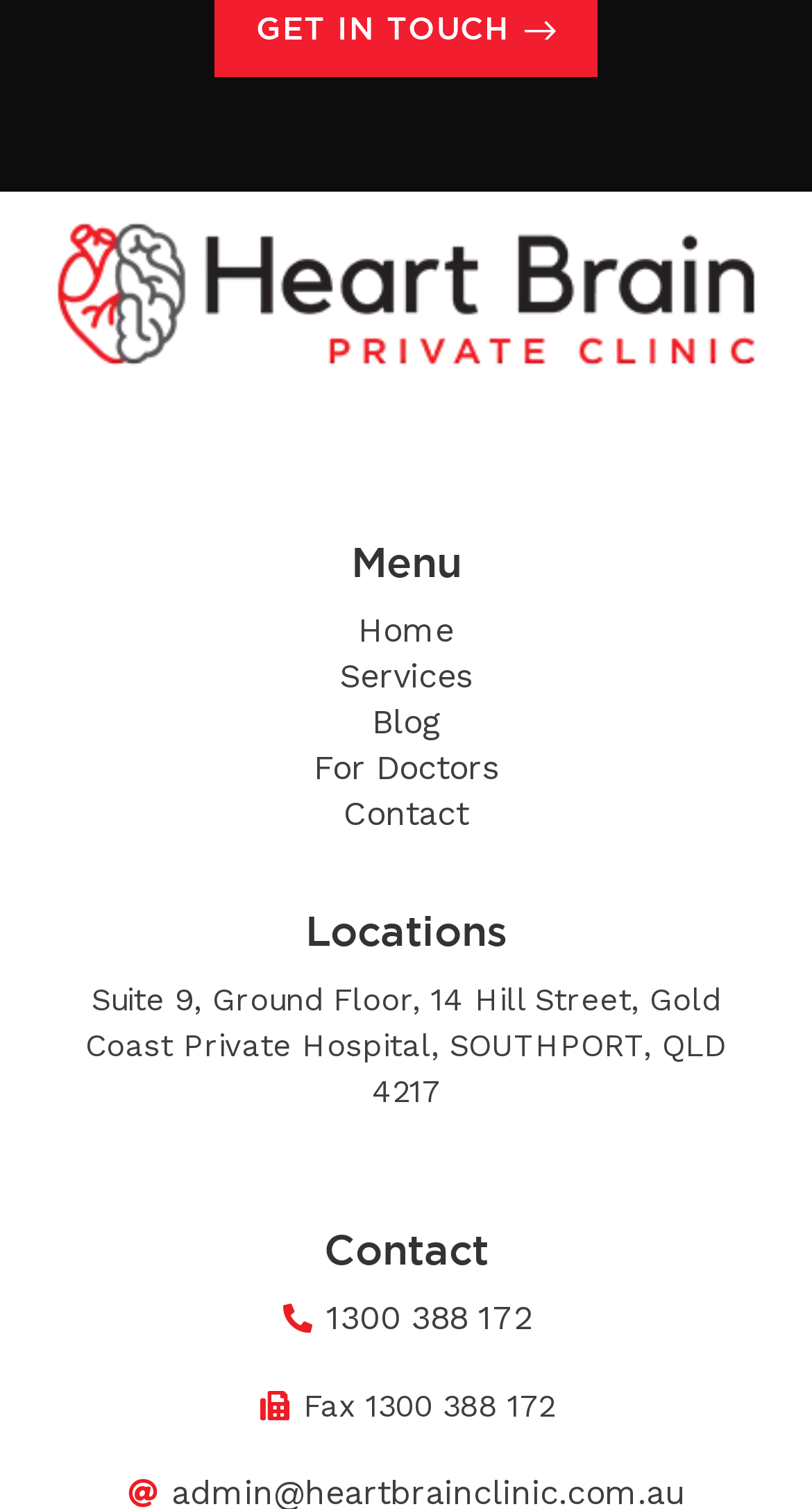How many menu items are there?
Please answer the question as detailed as possible.

I counted the number of link elements under the 'Menu' heading, which are 'Home', 'Services', 'Blog', 'For Doctors', and 'Contact', and found that there are 5 menu items.